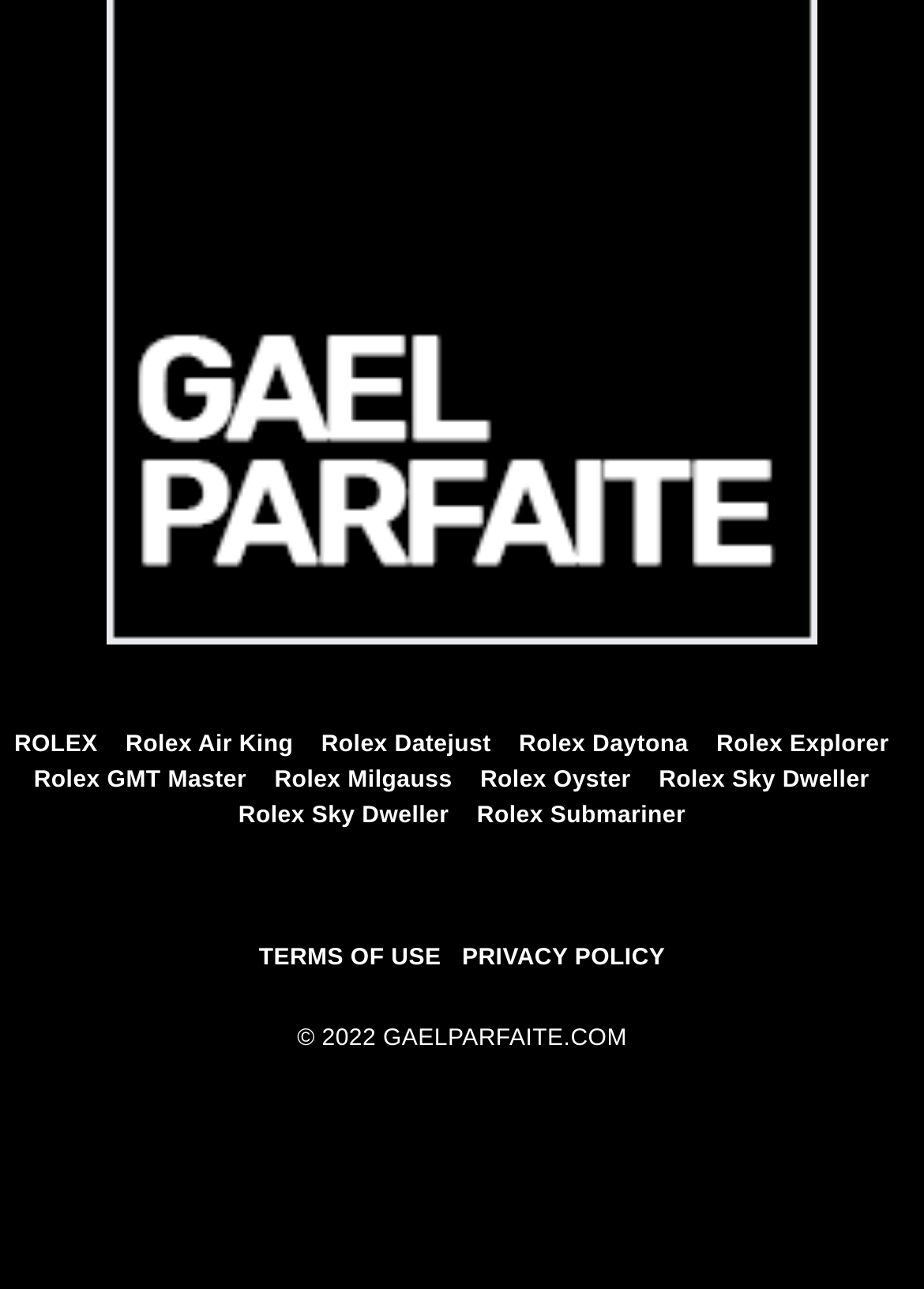Please determine the bounding box coordinates of the element to click in order to execute the following instruction: "Visit Rolex Air King page". The coordinates should be four float numbers between 0 and 1, specified as [left, top, right, bottom].

[0.136, 0.568, 0.317, 0.589]